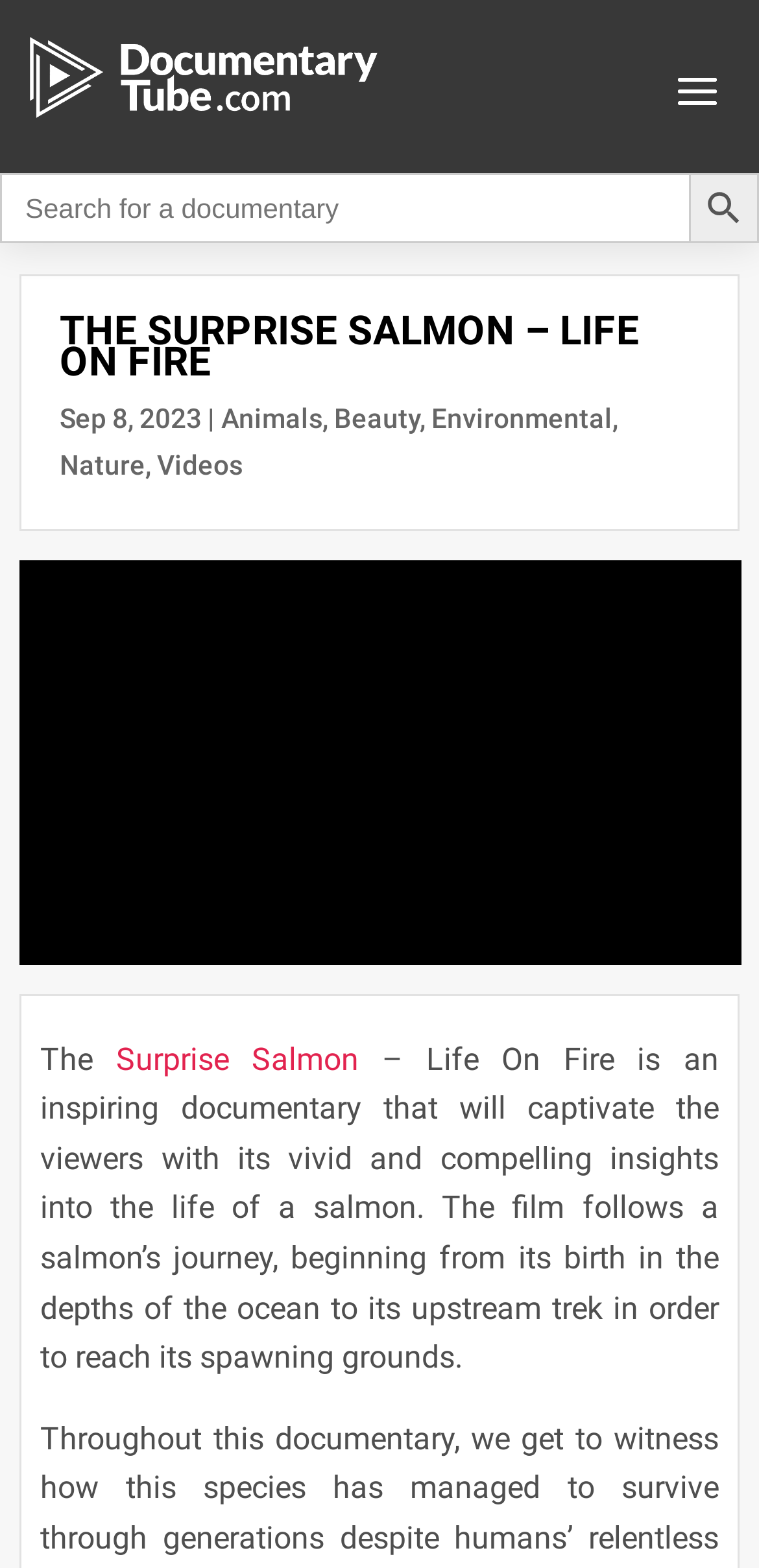What is the format of the documentary?
Please use the image to deliver a detailed and complete answer.

I found an iframe element on the webpage, which is often used to embed videos. This suggests that the documentary is in a video format.